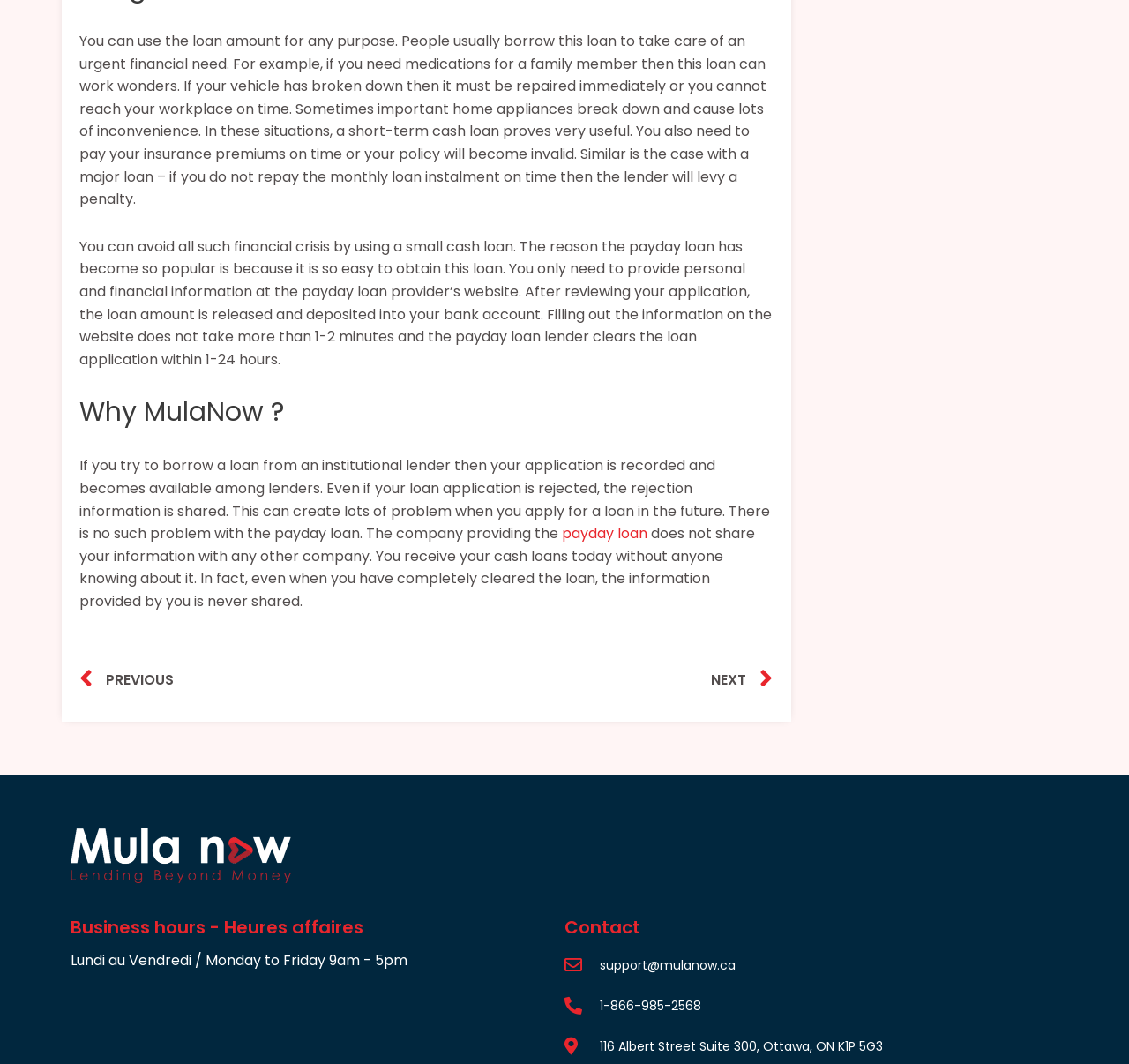What are the business hours of MulaNow?
From the screenshot, provide a brief answer in one word or phrase.

9am - 5pm